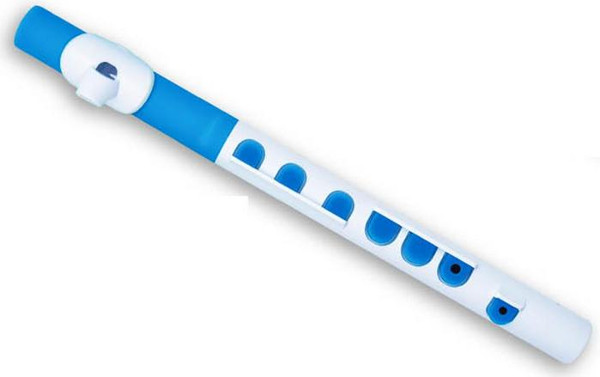What is the purpose of the multiple finger holes on the TooT?
Please provide a comprehensive answer to the question based on the webpage screenshot.

According to the caption, the multiple finger holes on the TooT allow for a range of notes to be played with ease, making it easier for children to learn and play the instrument.